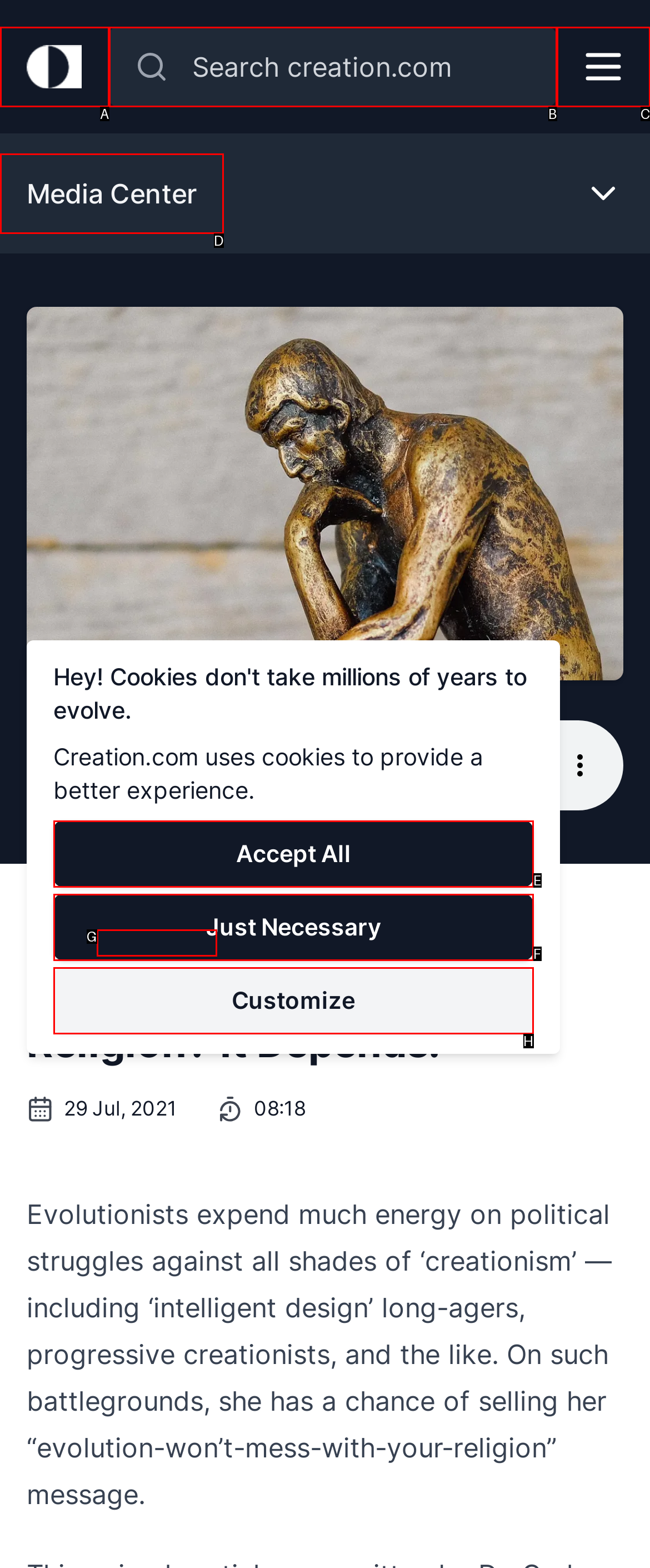Tell me which one HTML element best matches the description: name="q" placeholder="Search creation.com" Answer with the option's letter from the given choices directly.

B